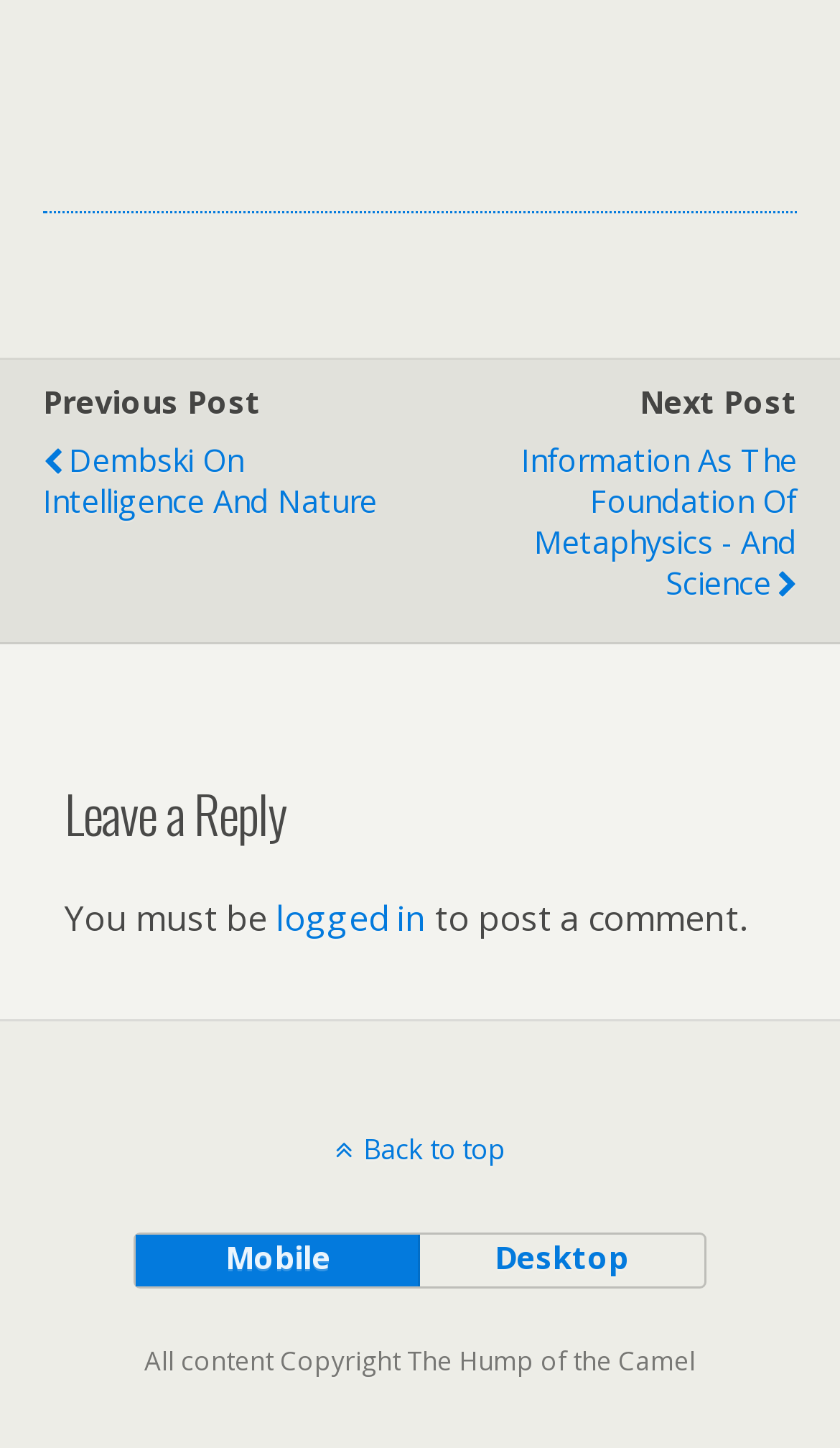What is the copyright notice at the bottom?
Refer to the image and respond with a one-word or short-phrase answer.

The Hump of the Camel